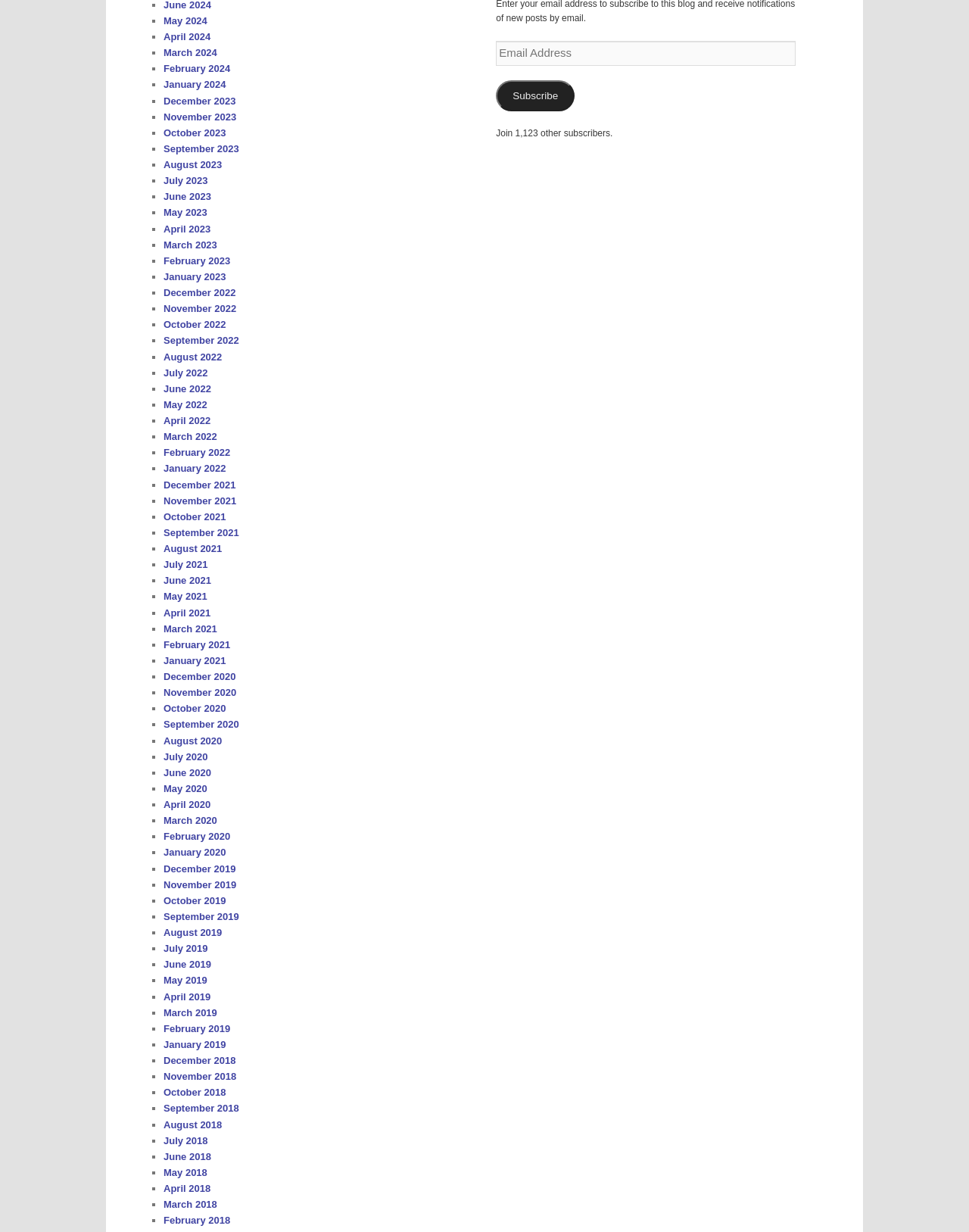Determine the bounding box coordinates of the section to be clicked to follow the instruction: "Select June 2022". The coordinates should be given as four float numbers between 0 and 1, formatted as [left, top, right, bottom].

[0.169, 0.311, 0.218, 0.32]